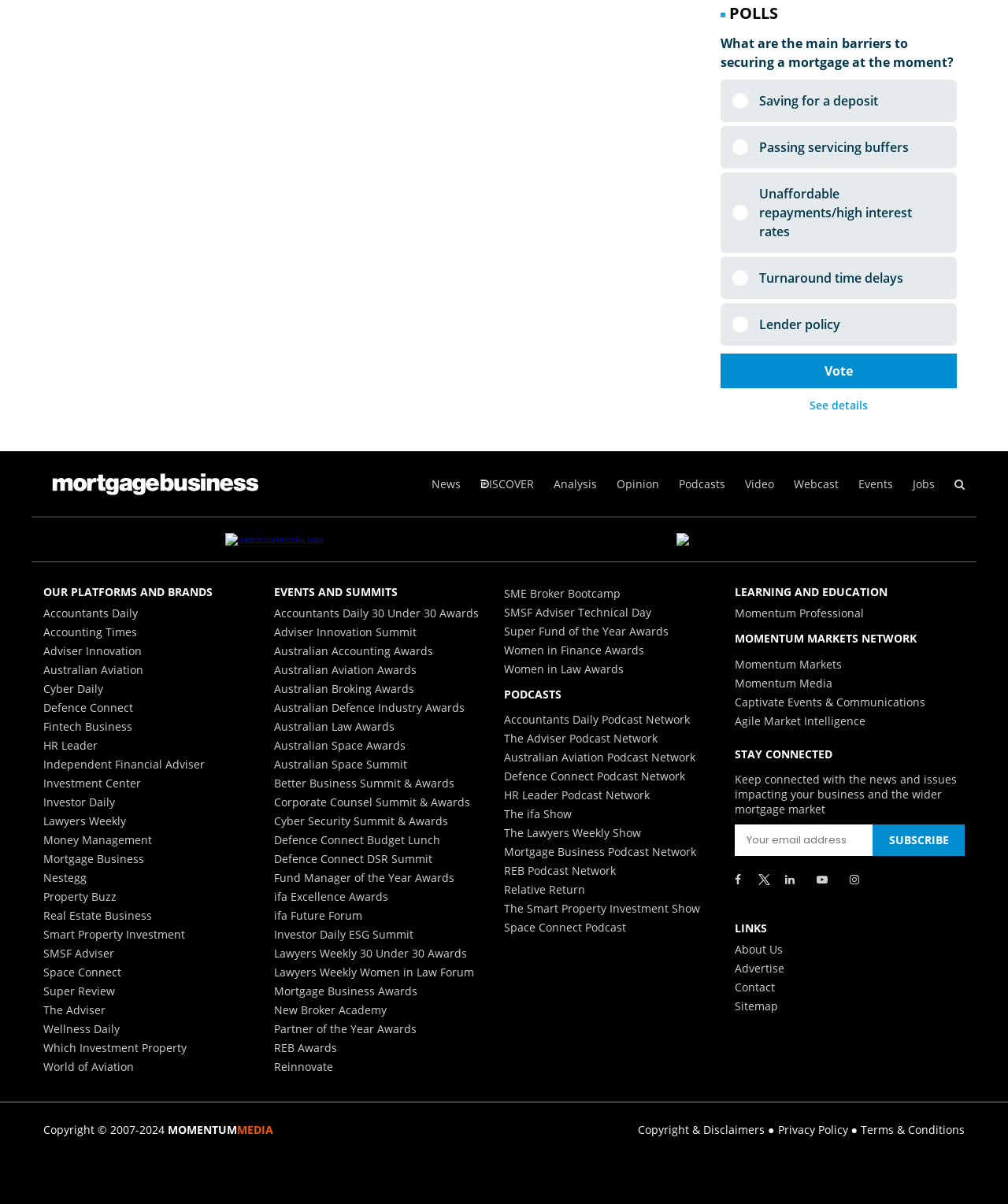Provide the bounding box coordinates of the section that needs to be clicked to accomplish the following instruction: "Vote for the main barriers to securing a mortgage."

[0.715, 0.294, 0.949, 0.323]